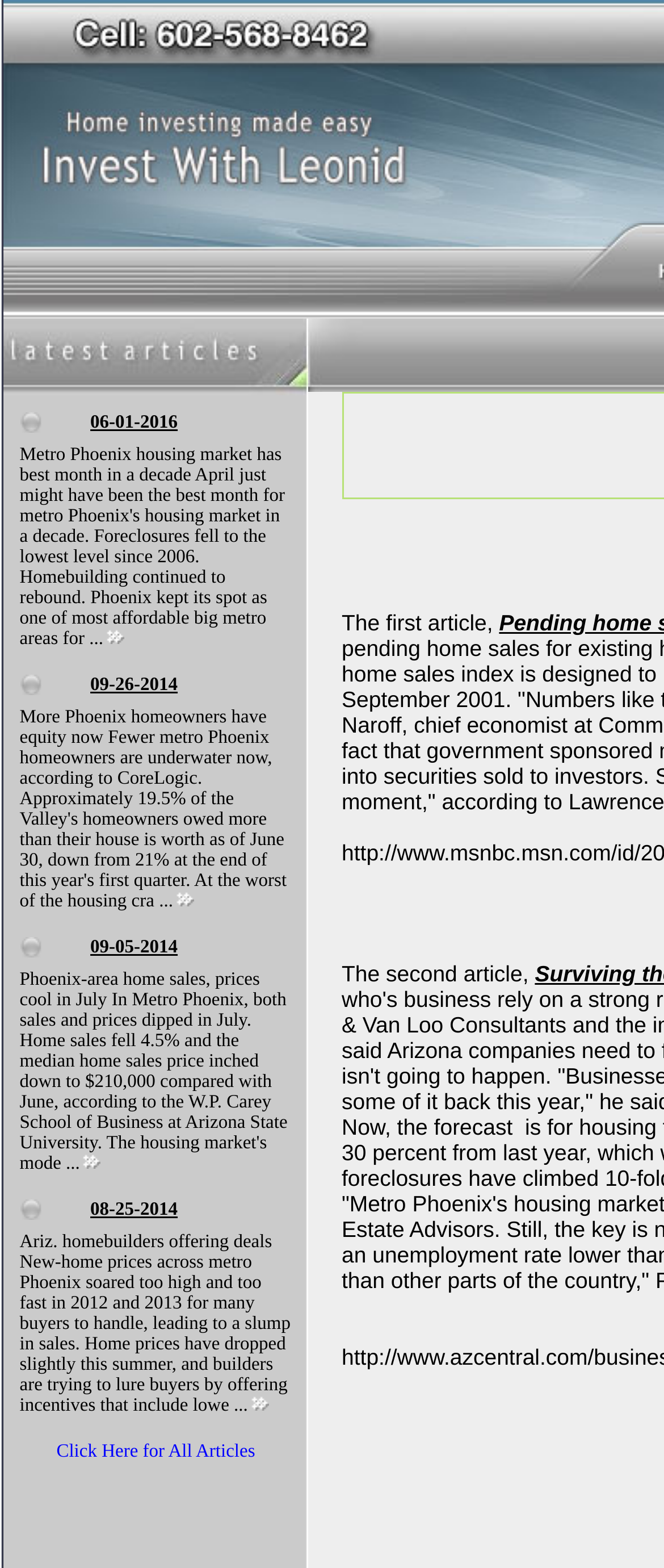What is the main theme of the article 'Metro Phoenix housing market has best month in a decade'?
Look at the screenshot and provide an in-depth answer.

Based on the title and summary of the article, it appears that the main theme is discussing the trends and performance of the housing market in Metro Phoenix, specifically highlighting that it had its best month in a decade.